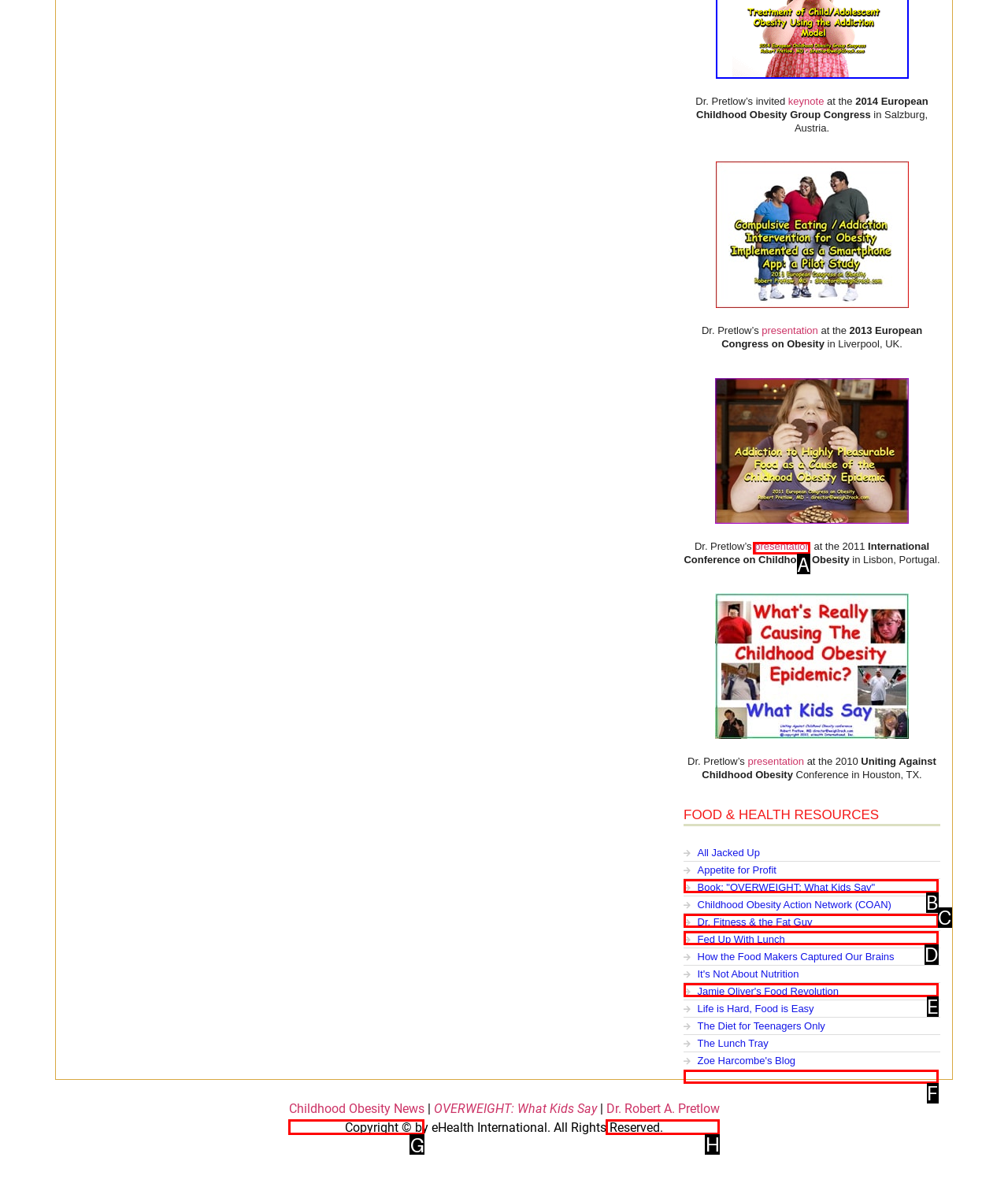Identify the HTML element you need to click to achieve the task: Read the article 'The new-patient experience: a cosmetic focus'. Respond with the corresponding letter of the option.

None